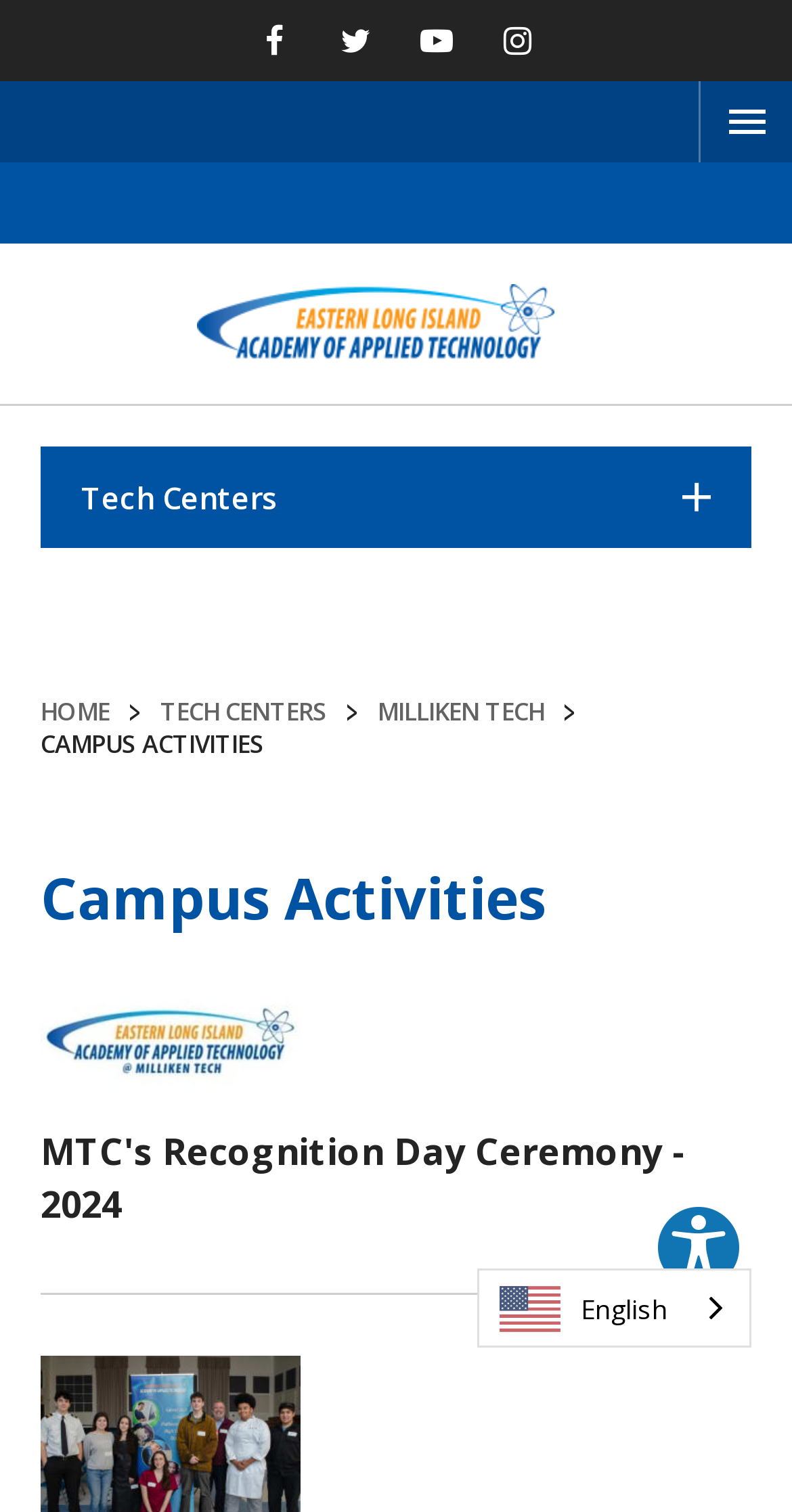Locate the bounding box coordinates of the element to click to perform the following action: 'Toggle Tech Centers navigation'. The coordinates should be given as four float values between 0 and 1, in the form of [left, top, right, bottom].

[0.821, 0.309, 0.897, 0.349]